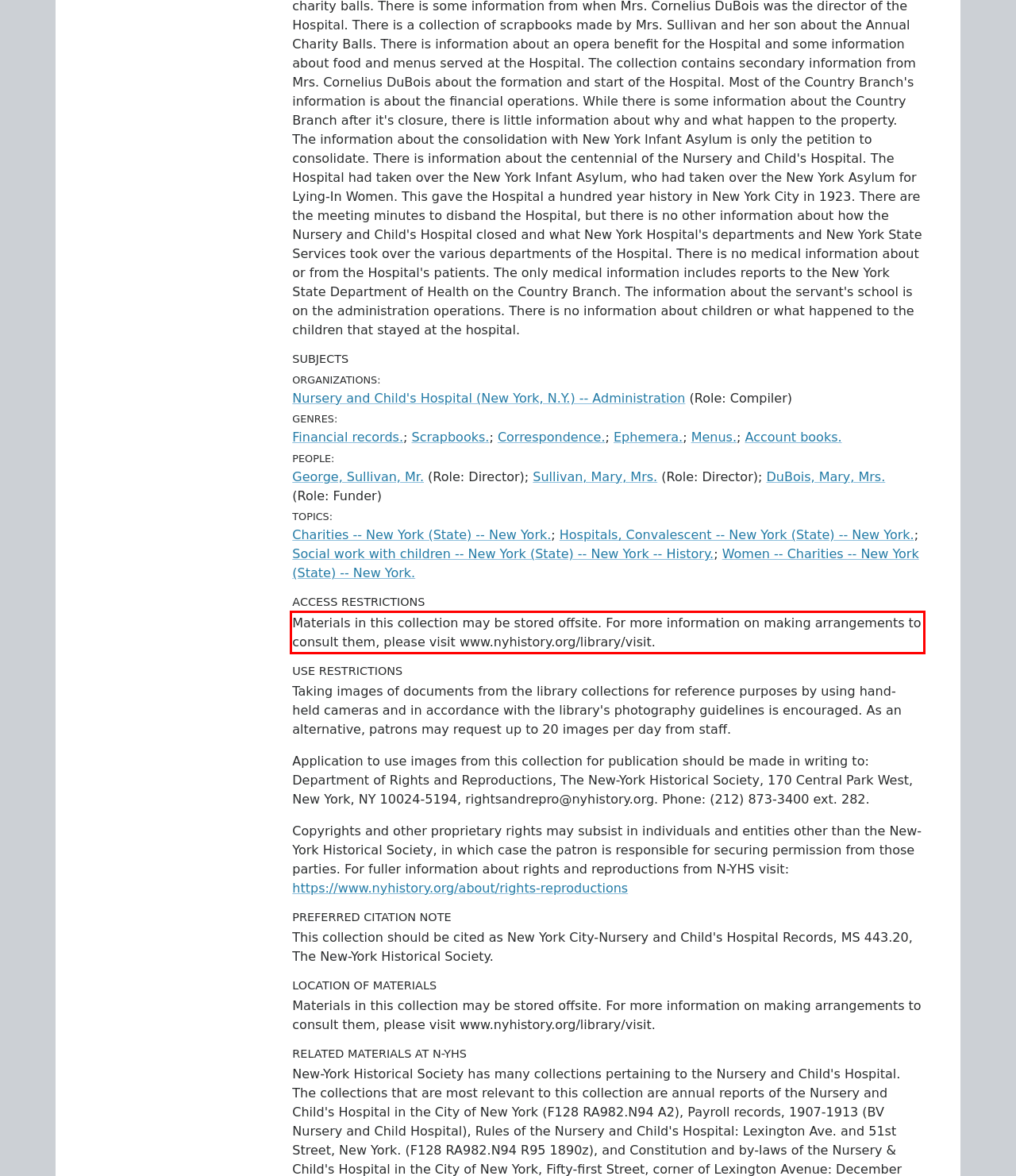Please look at the screenshot provided and find the red bounding box. Extract the text content contained within this bounding box.

Materials in this collection may be stored offsite. For more information on making arrangements to consult them, please visit www.nyhistory.org/library/visit.